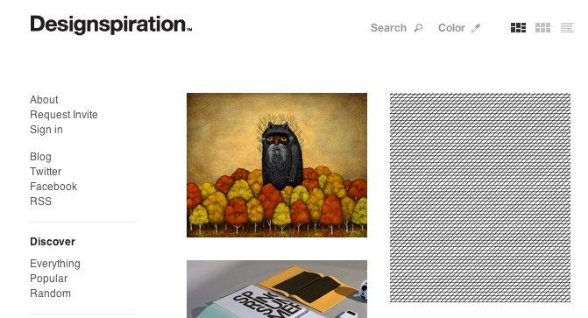What is the design style of the notebook?
Provide a well-explained and detailed answer to the question.

The design style of the notebook is sleek and modern, which can be inferred from the description of the notebook featuring stylized graphics, hinting at the creative content that Designspiration curated.